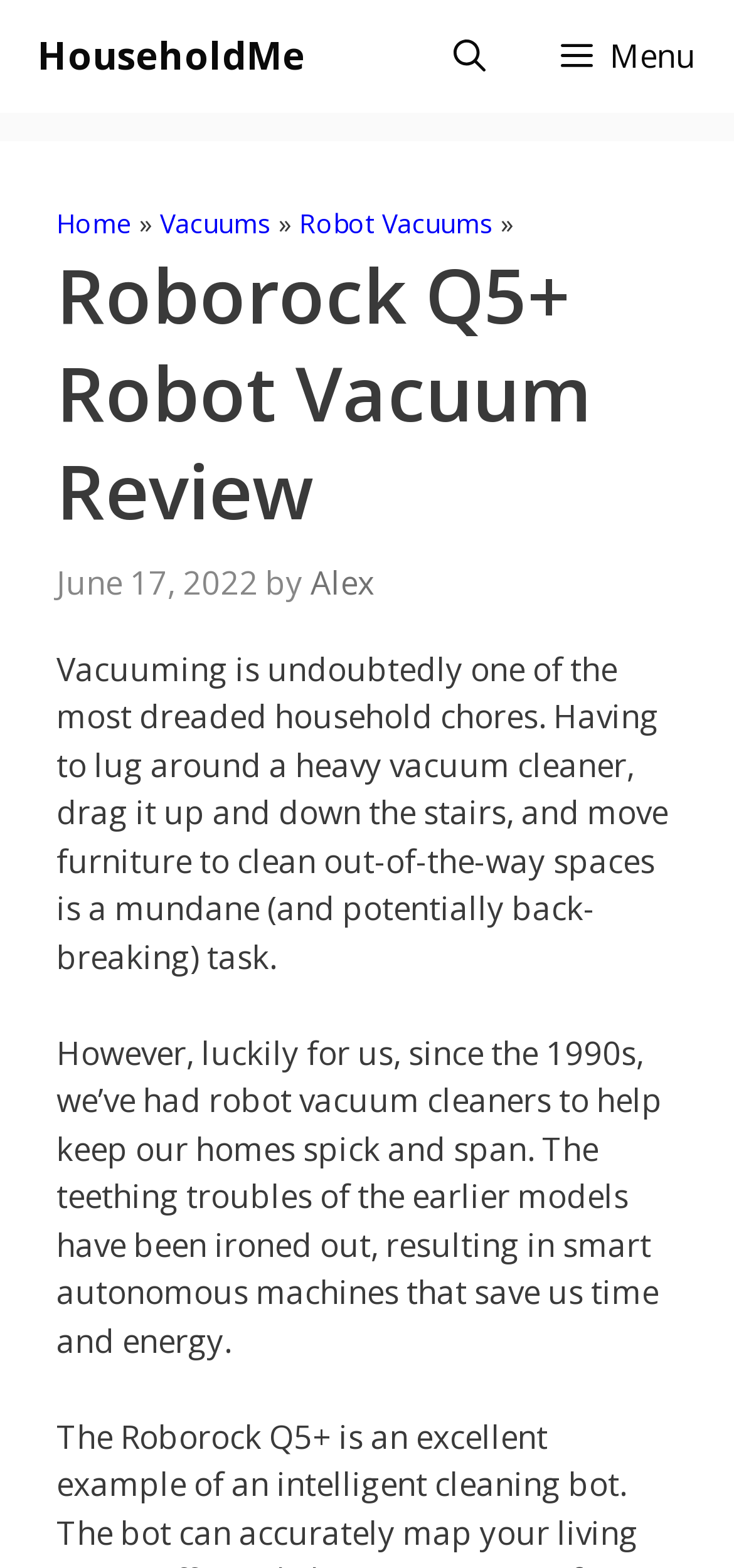Please find and provide the title of the webpage.

Roborock Q5+ Robot Vacuum Review